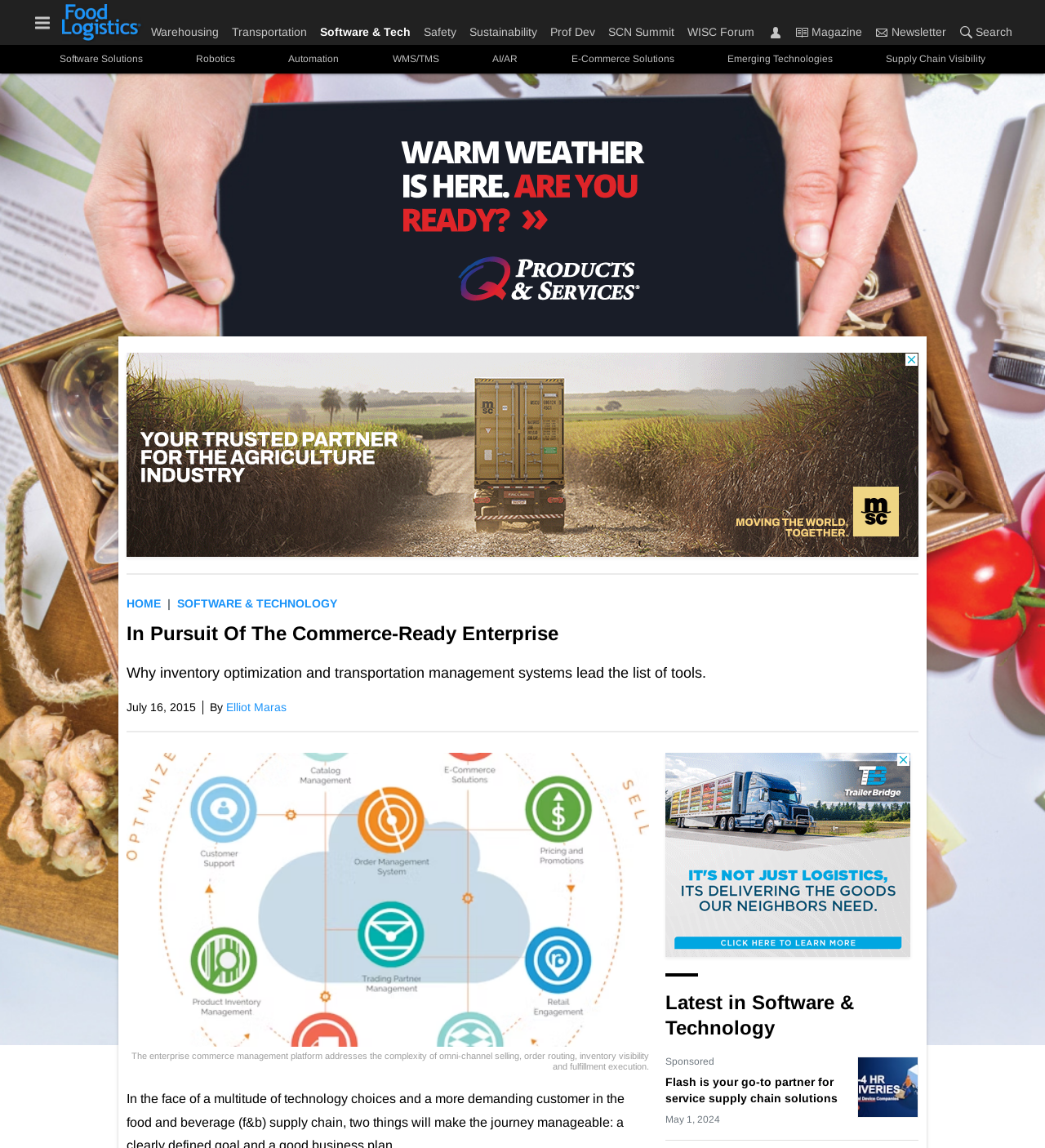Can you find and provide the title of the webpage?

In Pursuit Of The Commerce-Ready Enterprise